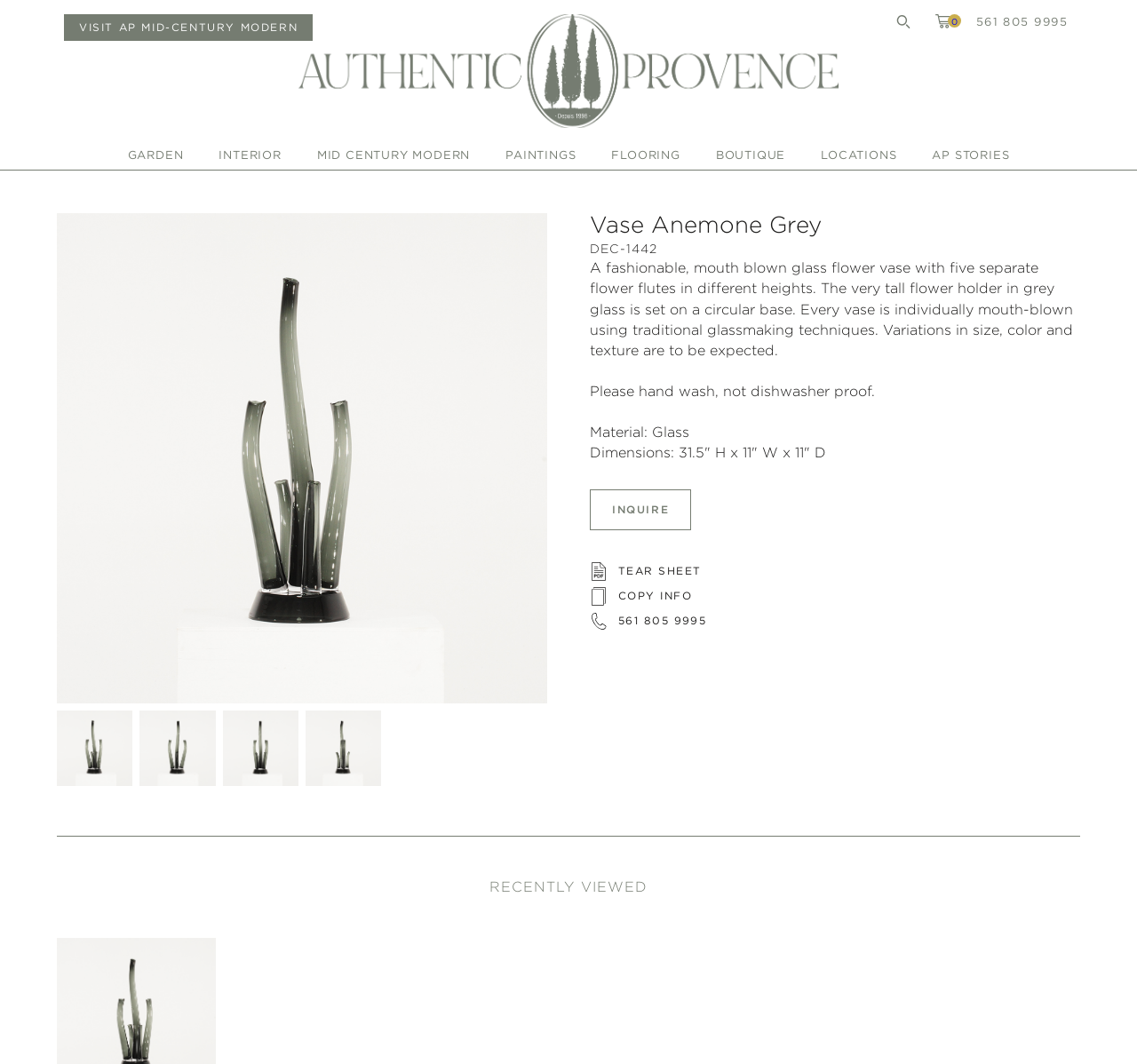Please identify the bounding box coordinates of the element's region that should be clicked to execute the following instruction: "inquire about the vase". The bounding box coordinates must be four float numbers between 0 and 1, i.e., [left, top, right, bottom].

[0.519, 0.46, 0.608, 0.498]